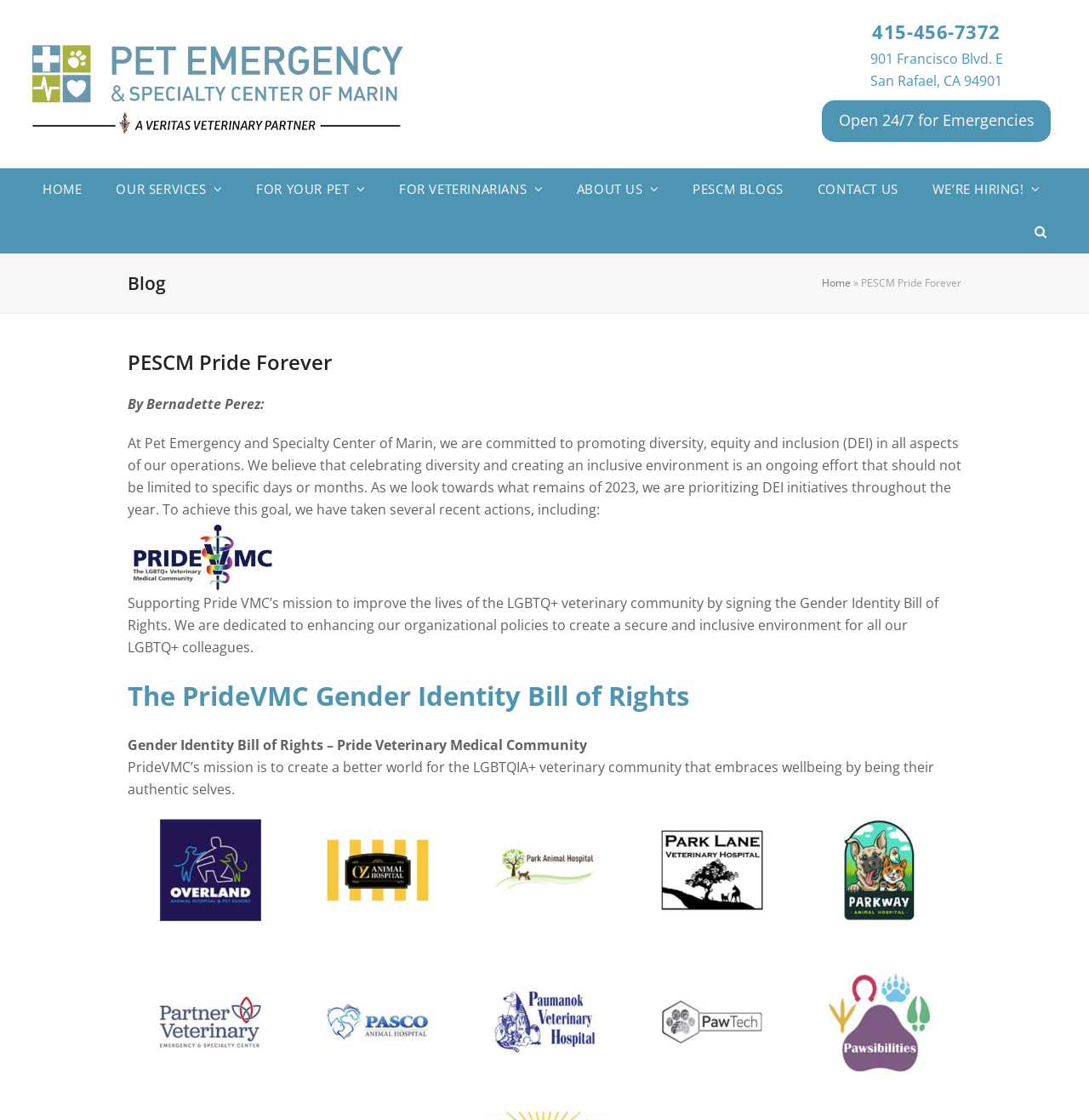Identify the coordinates of the bounding box for the element described below: "About Us". Return the coordinates as four float numbers between 0 and 1: [left, top, right, bottom].

[0.514, 0.15, 0.621, 0.188]